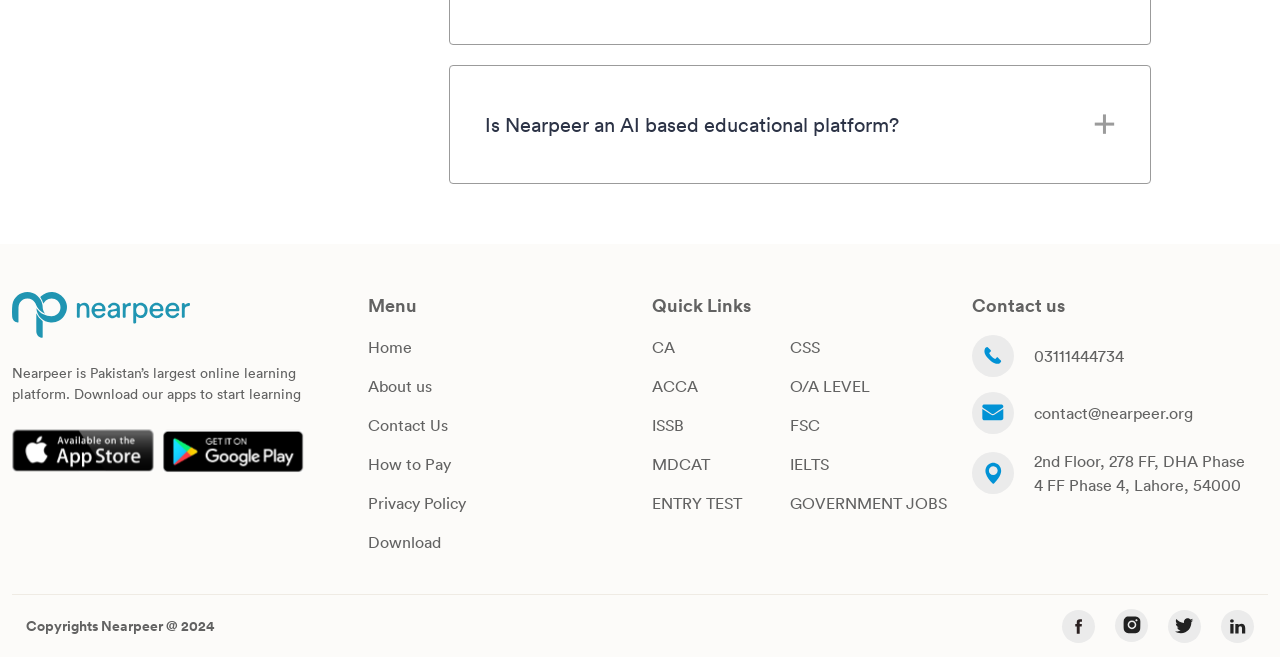Identify the bounding box coordinates of the region that needs to be clicked to carry out this instruction: "Click on the 'Is Nearpeer an AI based educational platform?' button". Provide these coordinates as four float numbers ranging from 0 to 1, i.e., [left, top, right, bottom].

[0.379, 0.141, 0.871, 0.237]